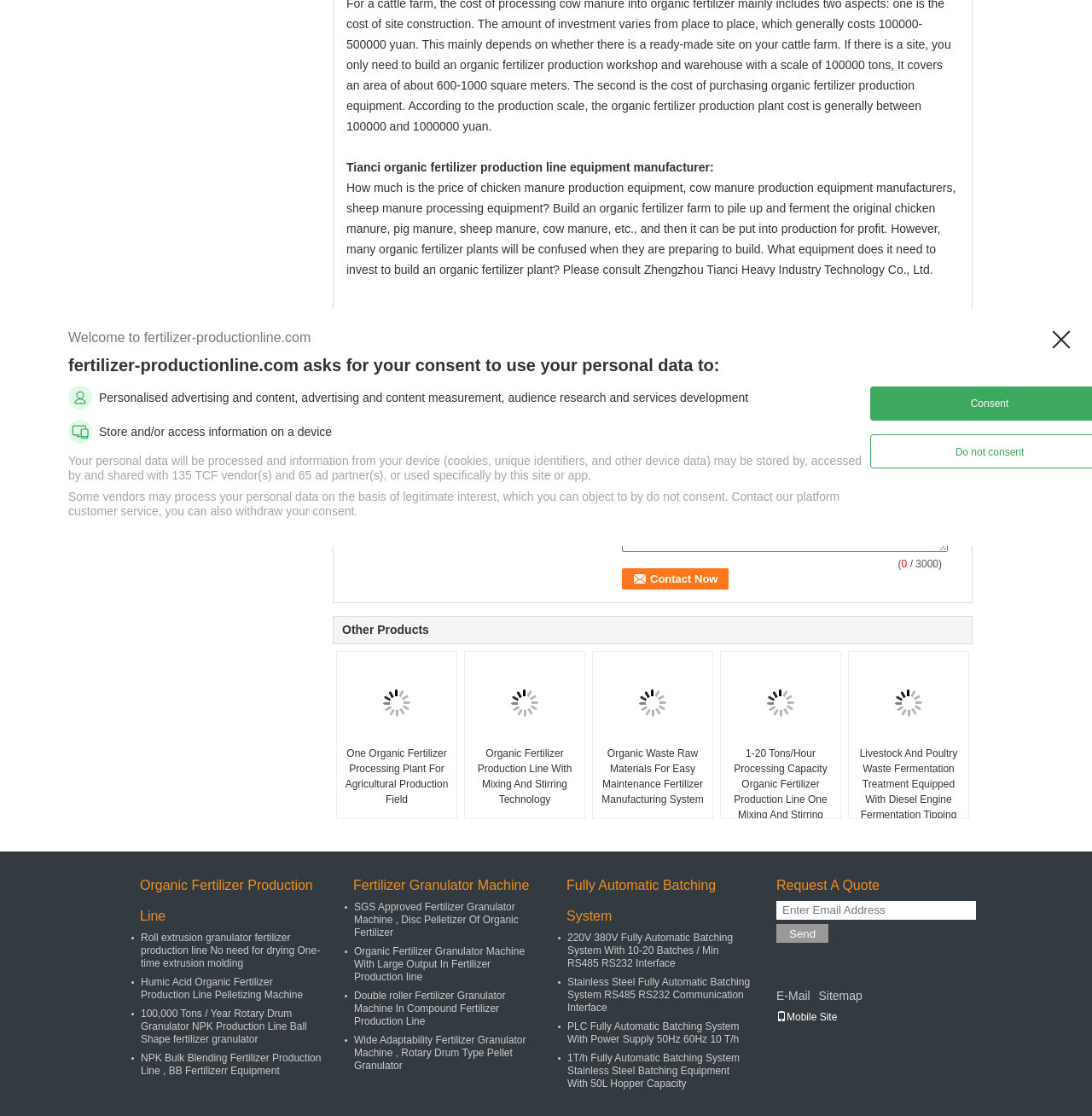Identify the bounding box coordinates of the clickable region to carry out the given instruction: "Send your inquiry to the company".

[0.57, 0.367, 0.868, 0.495]